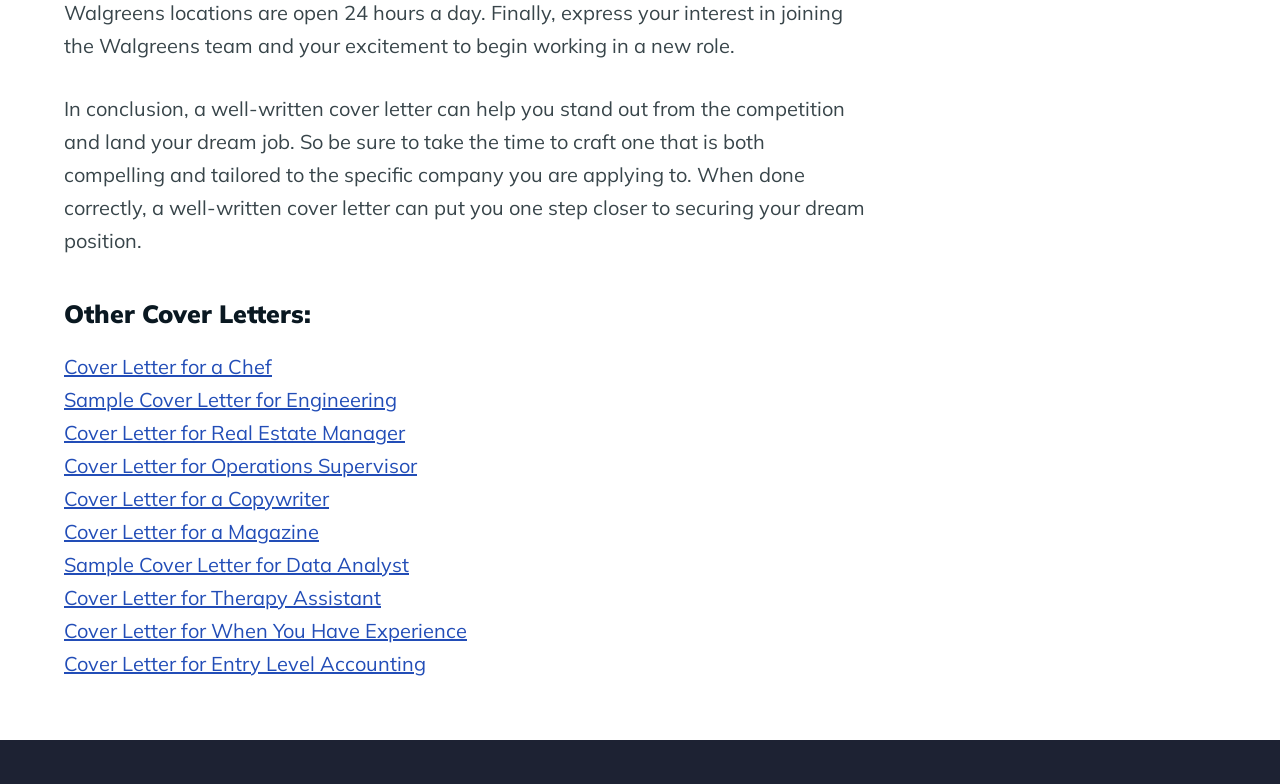Determine the bounding box coordinates of the clickable region to execute the instruction: "Click the Cart with 0 items button". The coordinates should be four float numbers between 0 and 1, denoted as [left, top, right, bottom].

None